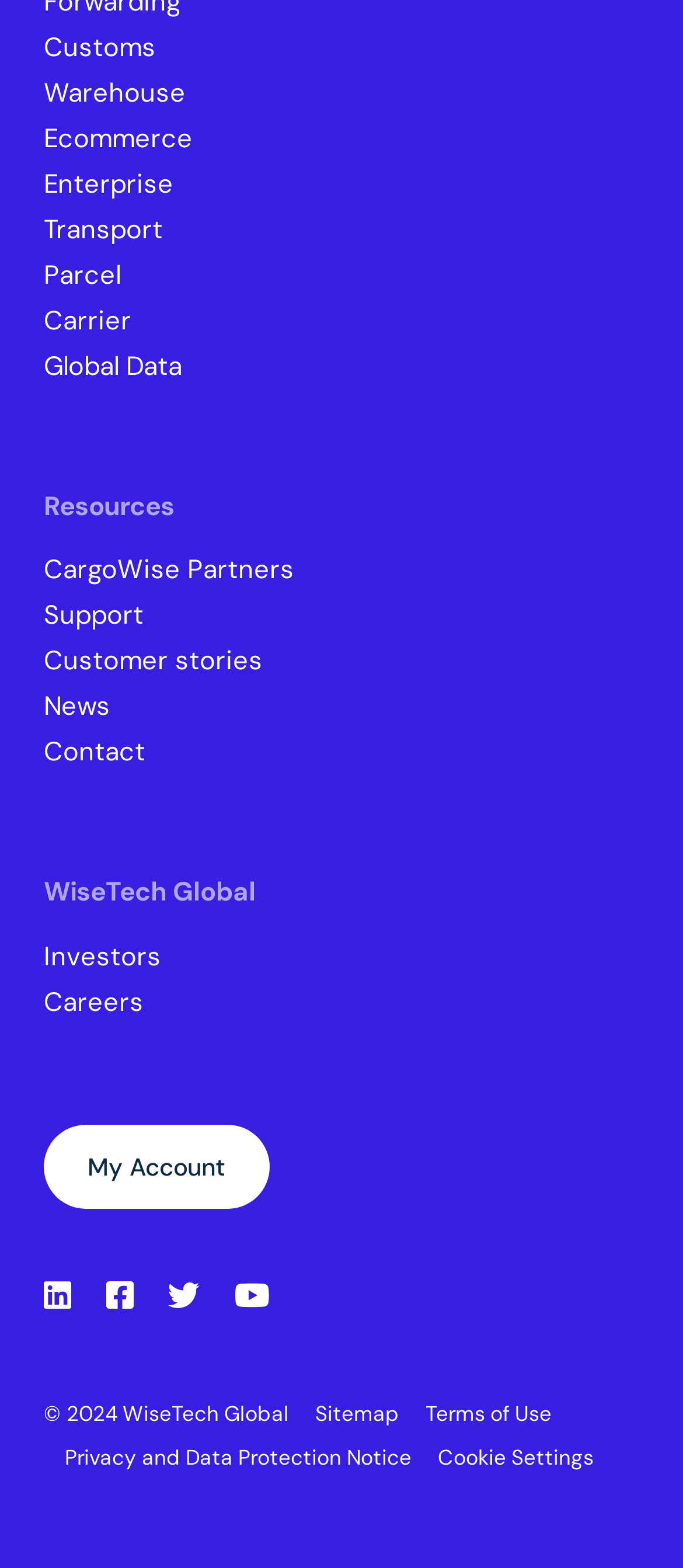Please answer the following question as detailed as possible based on the image: 
How many links are there in the top navigation menu?

I counted the number of links in the top navigation menu, which are 'Customs', 'Warehouse', 'Ecommerce', 'Enterprise', 'Transport', 'Parcel', 'Carrier', 'Global Data', and 'Resources'. There are 9 links in total.